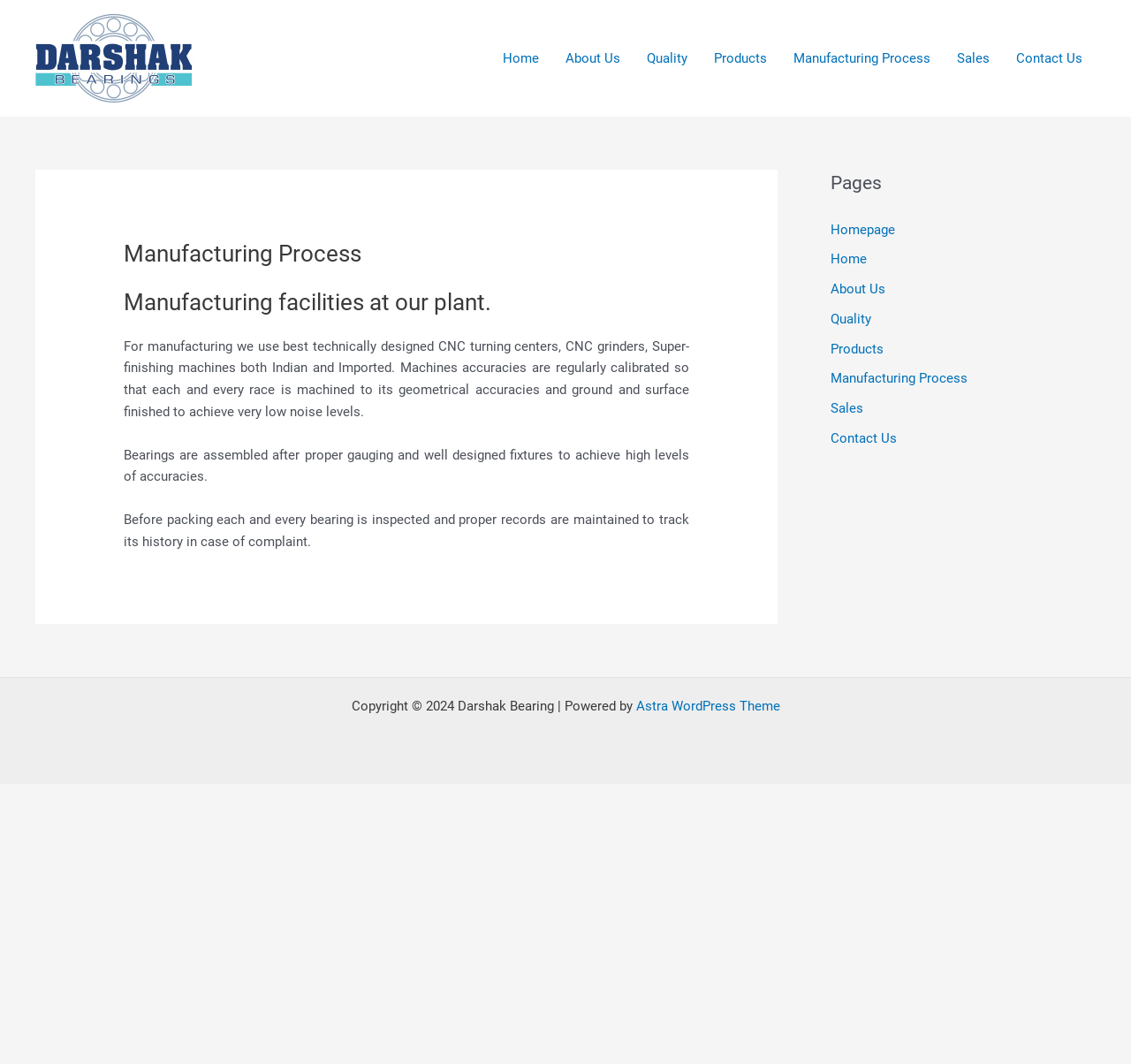Please specify the bounding box coordinates of the region to click in order to perform the following instruction: "visit about us page".

[0.488, 0.026, 0.56, 0.084]